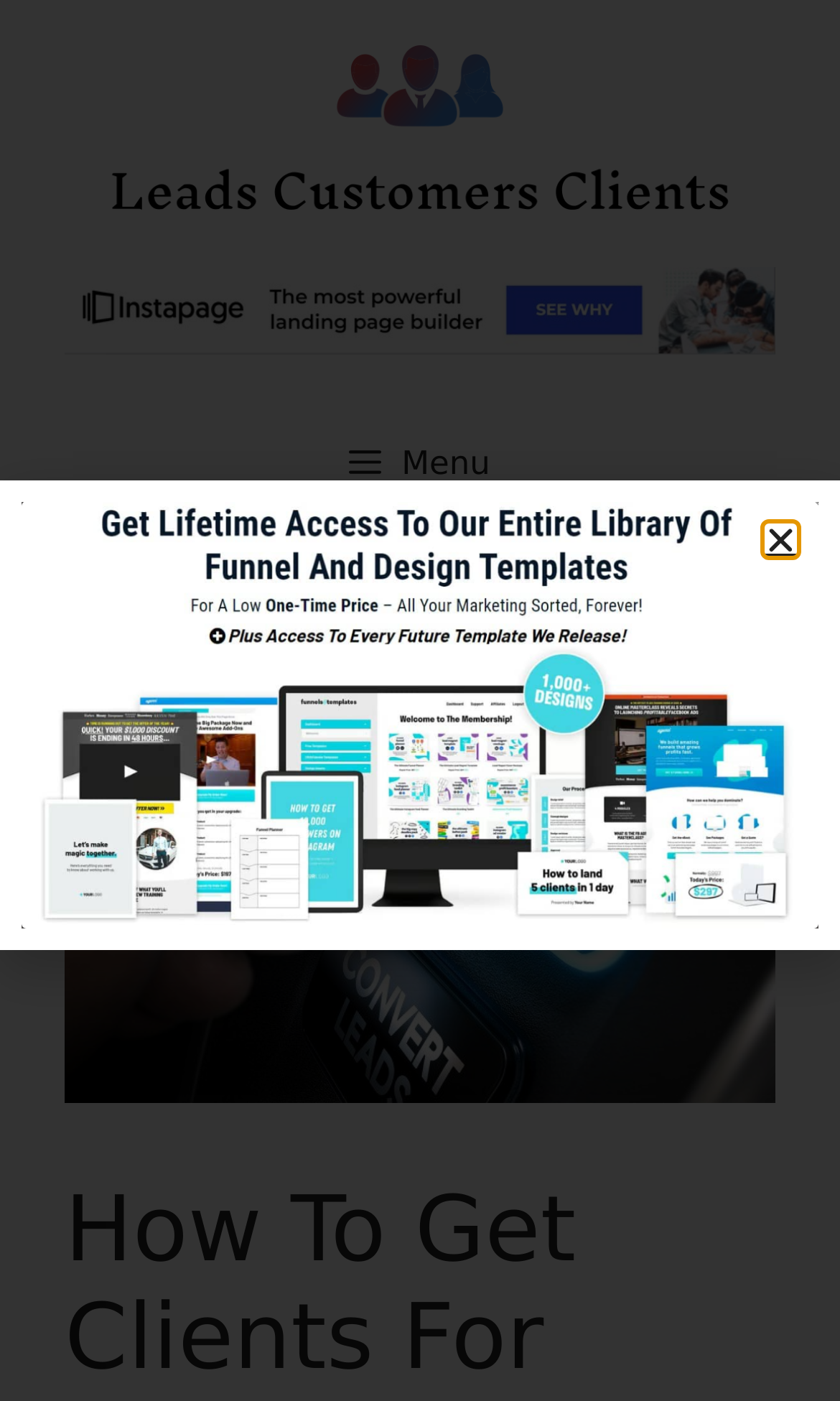What is the purpose of the button at the top right corner?
Please use the image to provide a one-word or short phrase answer.

Close